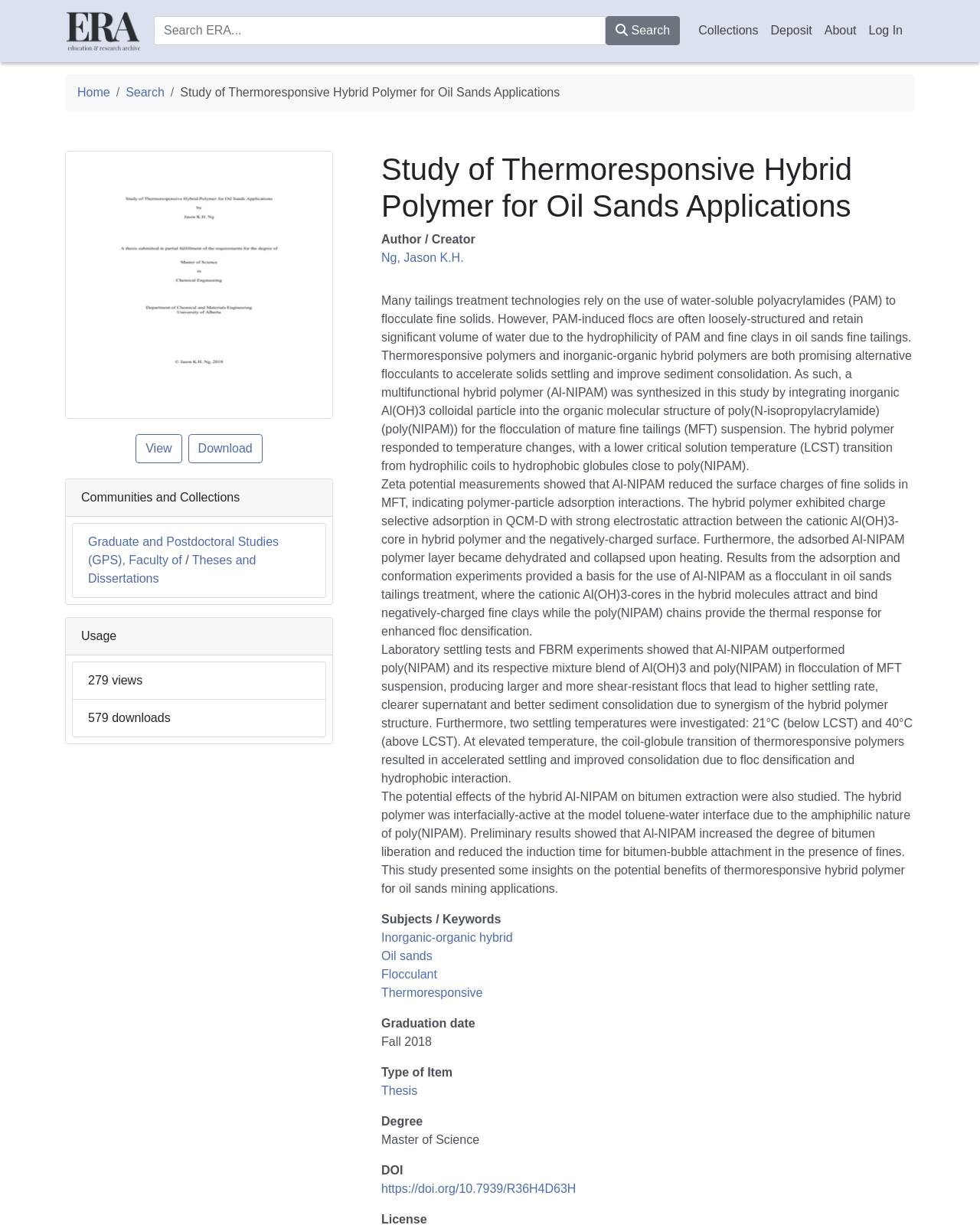Please identify the bounding box coordinates of the clickable area that will allow you to execute the instruction: "Search ERA".

[0.157, 0.013, 0.618, 0.037]